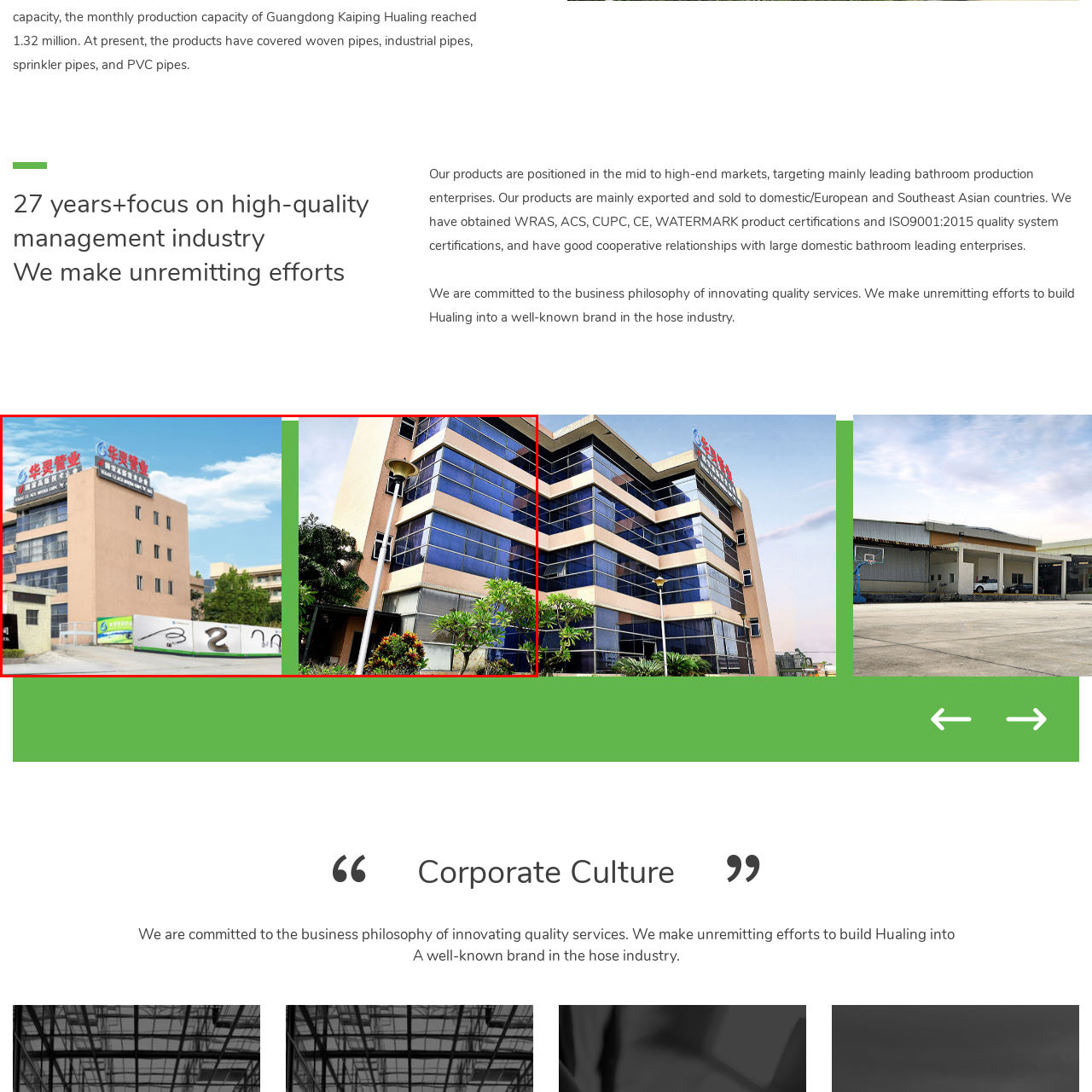Explain comprehensively what is shown in the image marked by the red outline.

The image features the exterior view of a corporate building belonging to Hualing, a company specializing in high-quality management within the hose industry. The left side shows a larger structure with a clear blue sky overhead, highlighting the company's name prominently displayed on the rooftop signage. Adjacent to it, a modern building with large glass windows can be seen, showcasing a blend of contemporary architecture and greenery surrounding the premises. The scene represents the company's commitment to innovation and quality, which aligns with their business philosophy of crafting reliable services and products for the bathroom production sector. This visual emphasizes their market focus on mid to high-end products, reinforcing their reputation as a well-known brand in the industry.